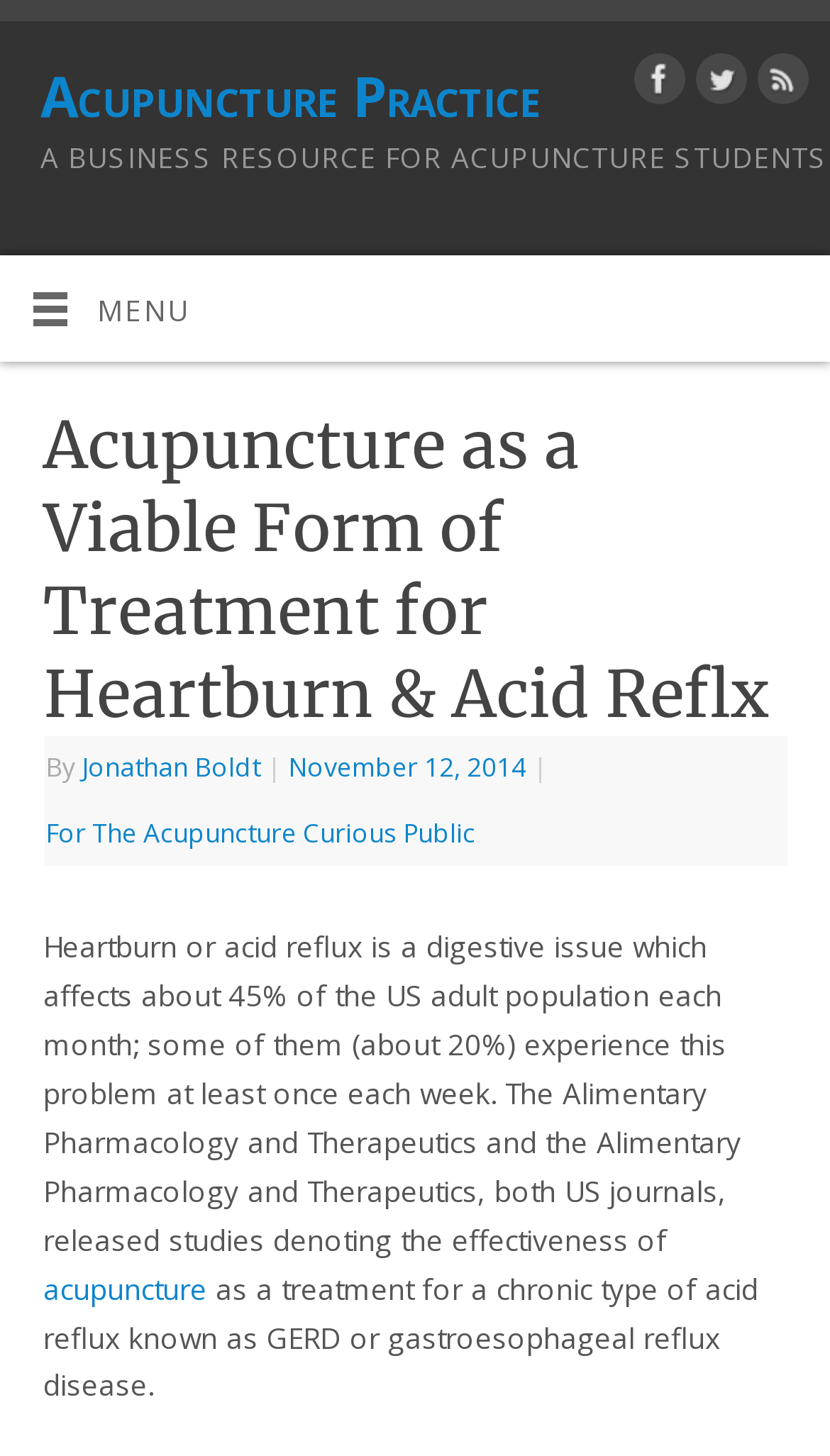With reference to the image, please provide a detailed answer to the following question: What is the percentage of US adults affected by heartburn and acid reflux?

According to the text 'Heartburn or acid reflux is a digestive issue which affects about 45% of the US adult population each month;', it is clear that 45% of US adults are affected by heartburn and acid reflux.